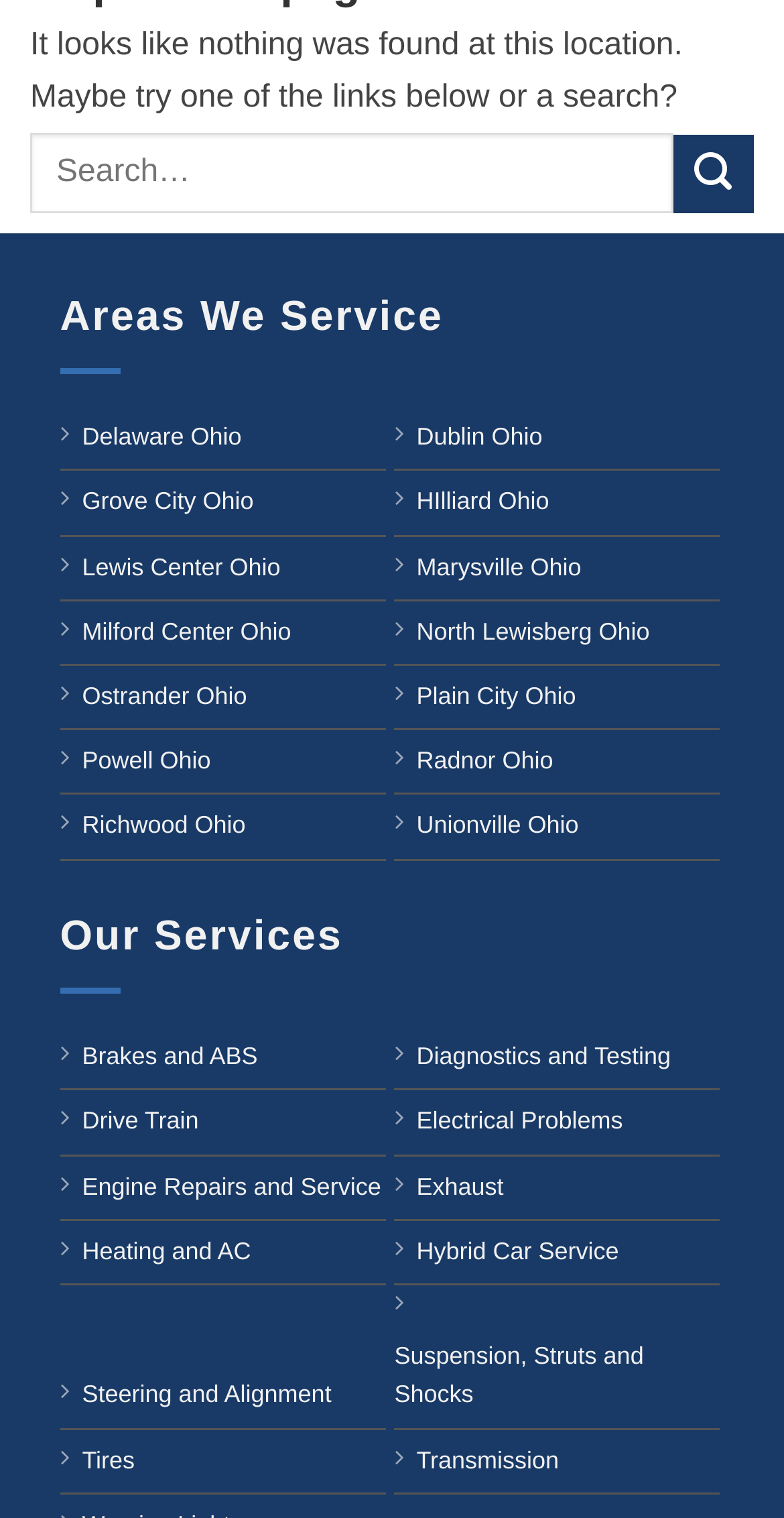Provide the bounding box coordinates of the UI element this sentence describes: "Plain City Ohio".

[0.531, 0.439, 0.735, 0.48]